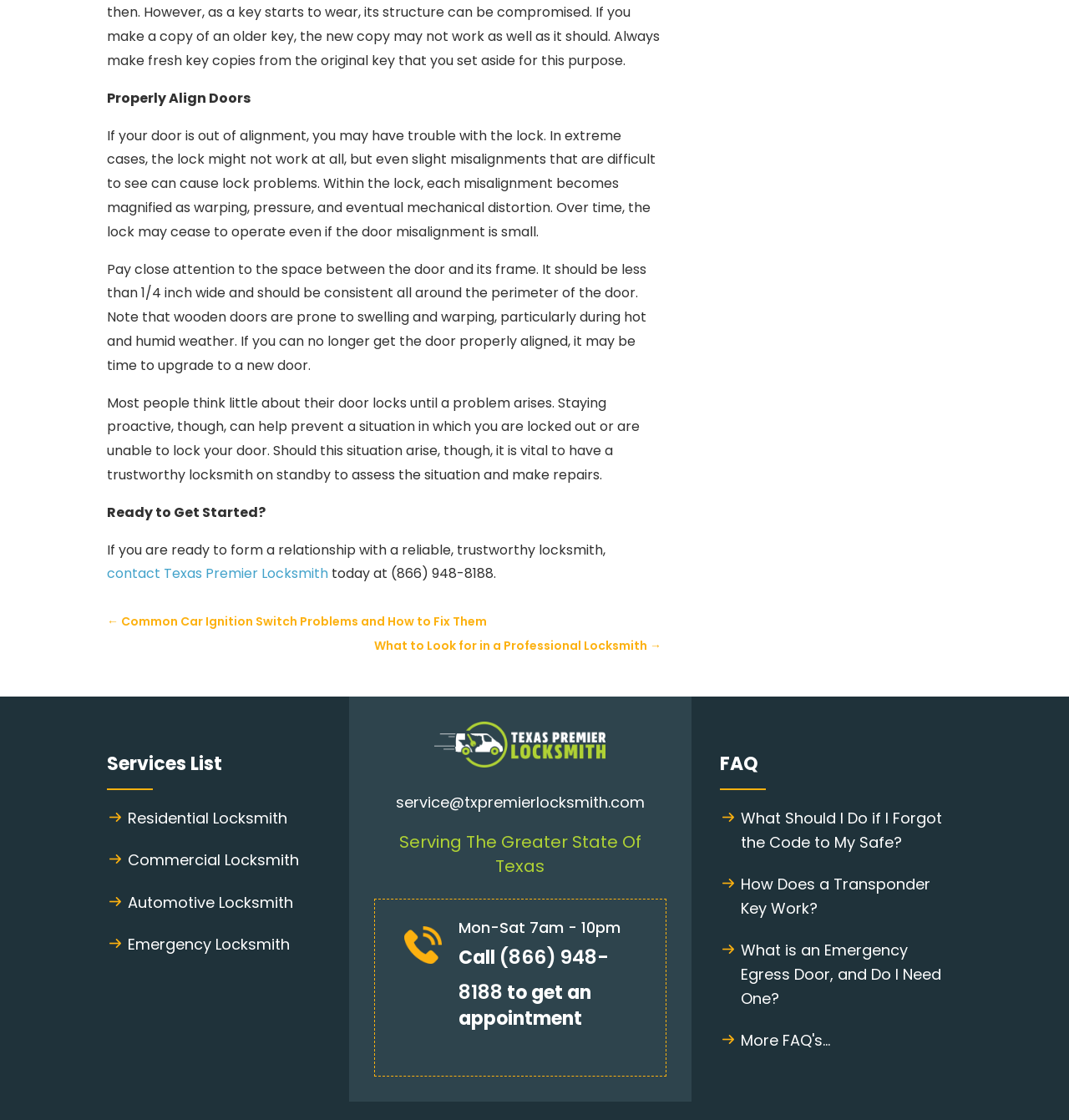Show the bounding box coordinates of the element that should be clicked to complete the task: "Read 'What Should I Do if I Forgot the Code to My Safe?' FAQ".

[0.693, 0.721, 0.881, 0.761]